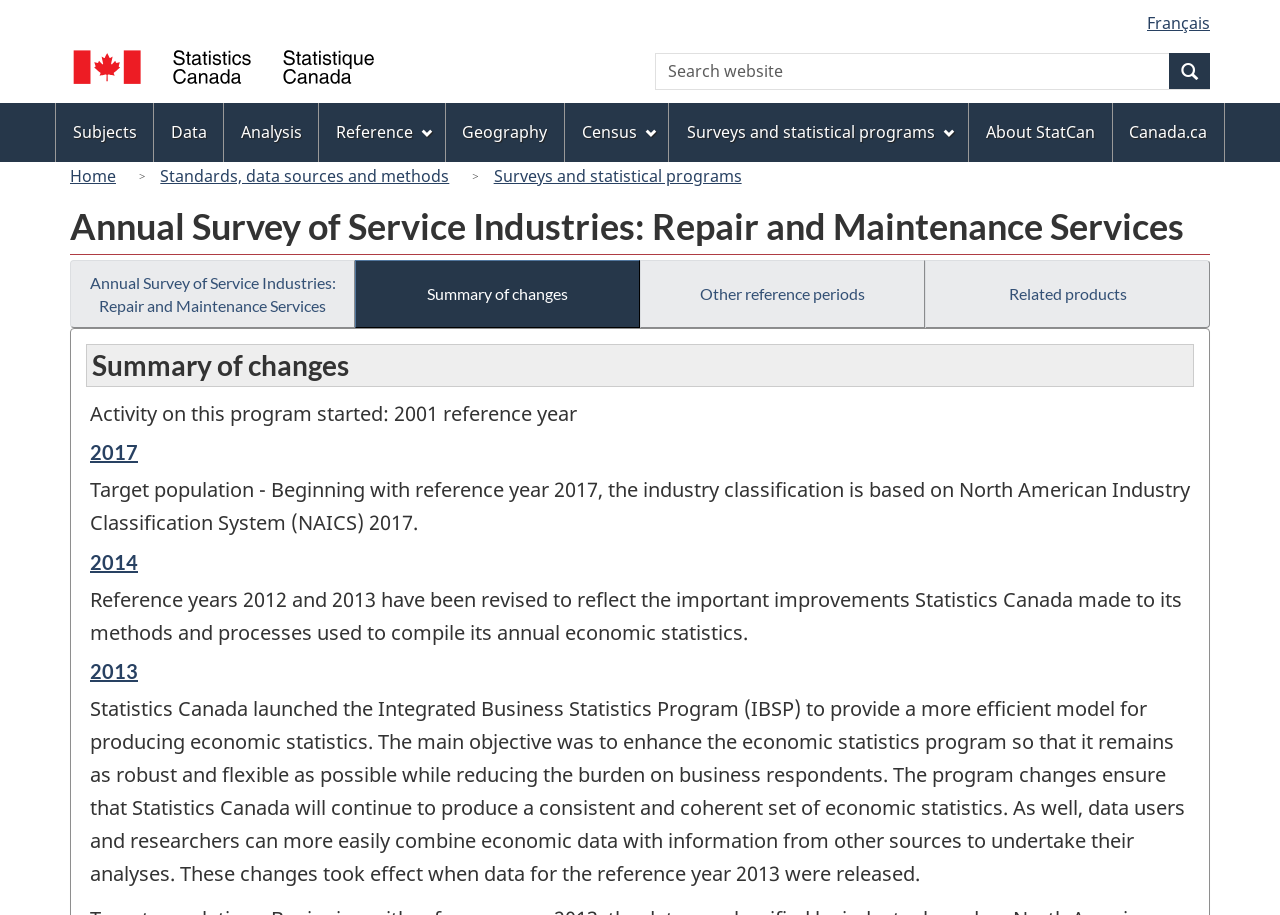Find the UI element described as: "Standards, data sources and methods" and predict its bounding box coordinates. Ensure the coordinates are four float numbers between 0 and 1, [left, top, right, bottom].

[0.117, 0.175, 0.359, 0.21]